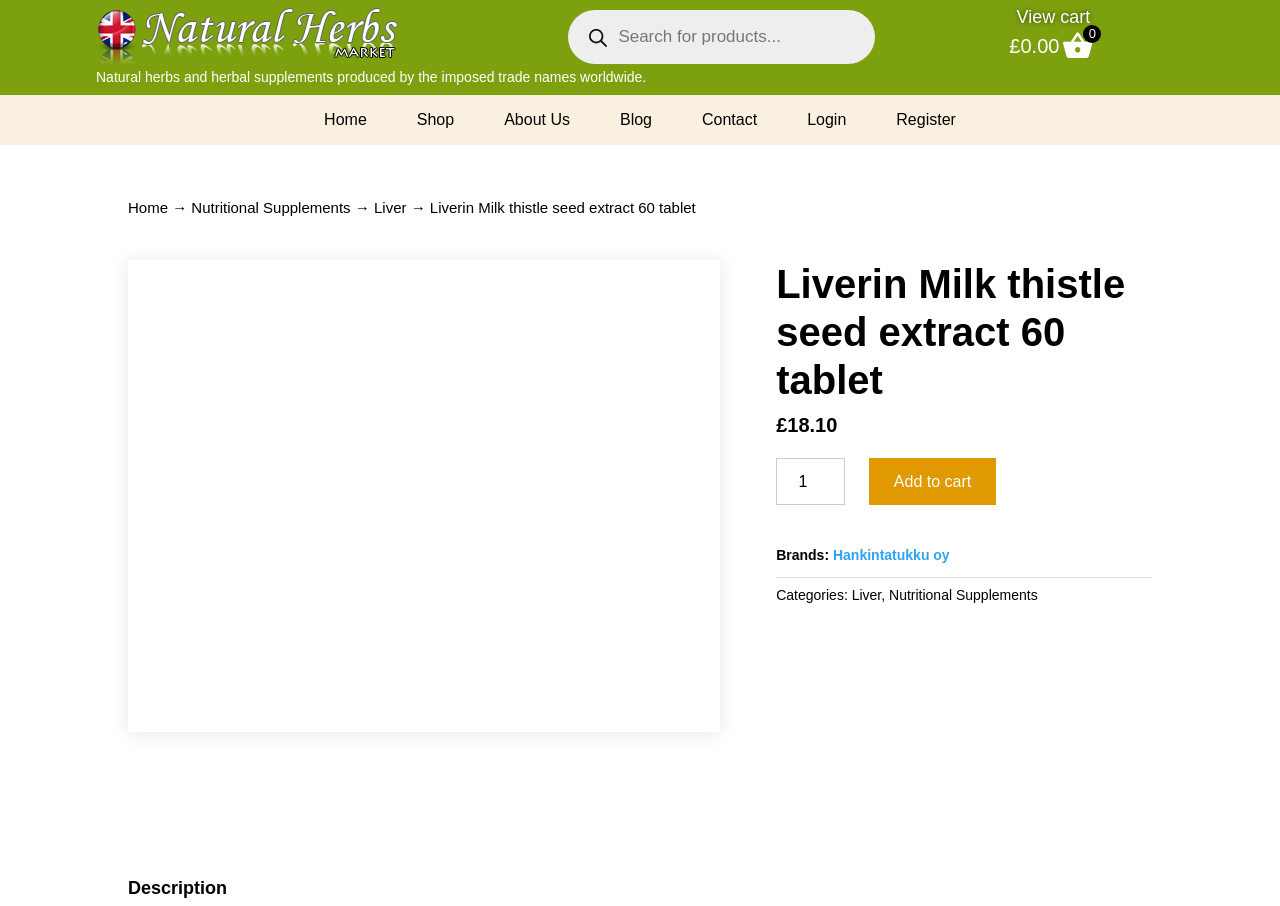What is the minimum quantity of the product that can be added to the cart?
Kindly answer the question with as much detail as you can.

I found the minimum quantity by looking at the spinbutton next to the 'Product quantity' label, which has a minimum value of 1.